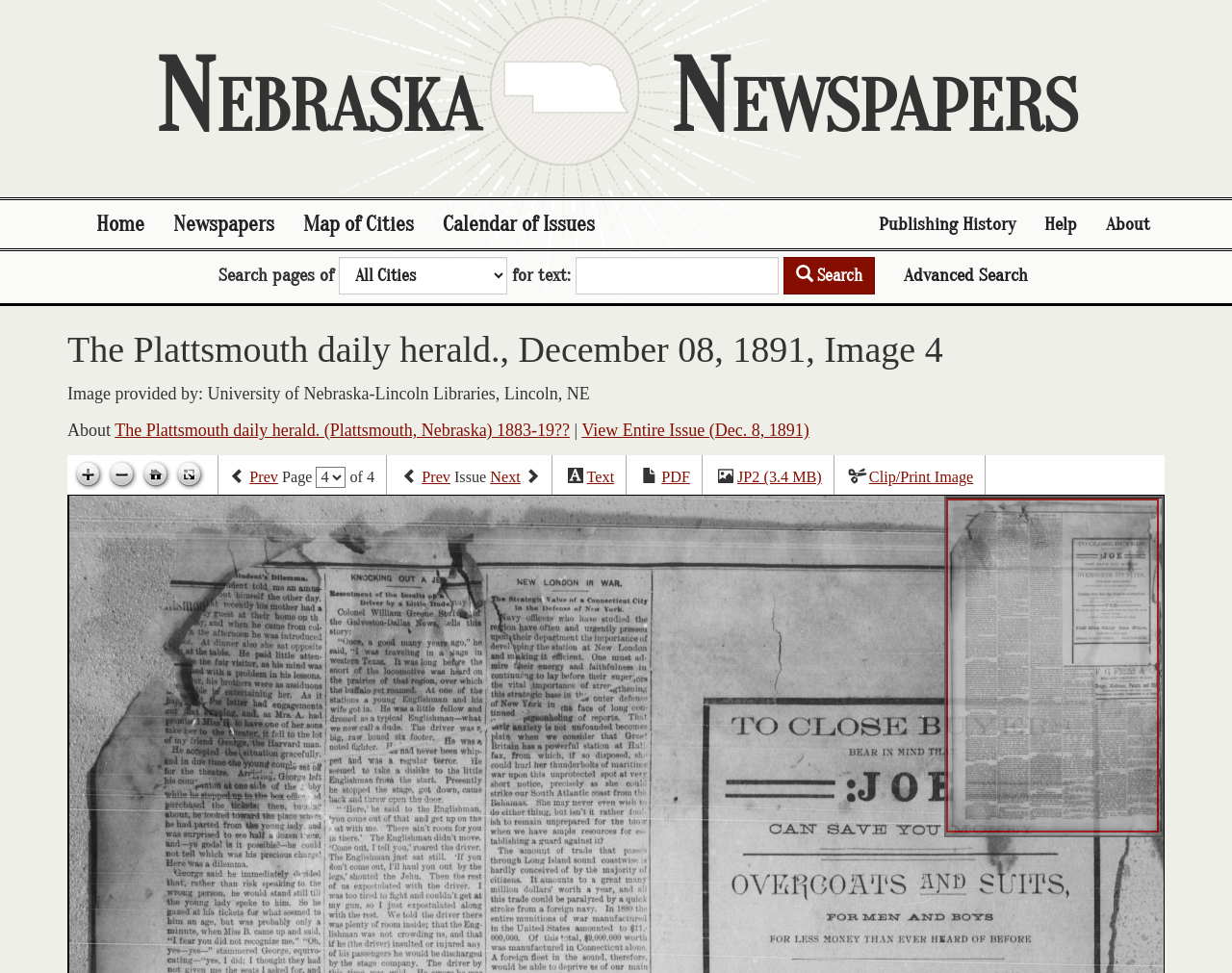Could you locate the bounding box coordinates for the section that should be clicked to accomplish this task: "Visit NFL Sun Blog homepage".

None